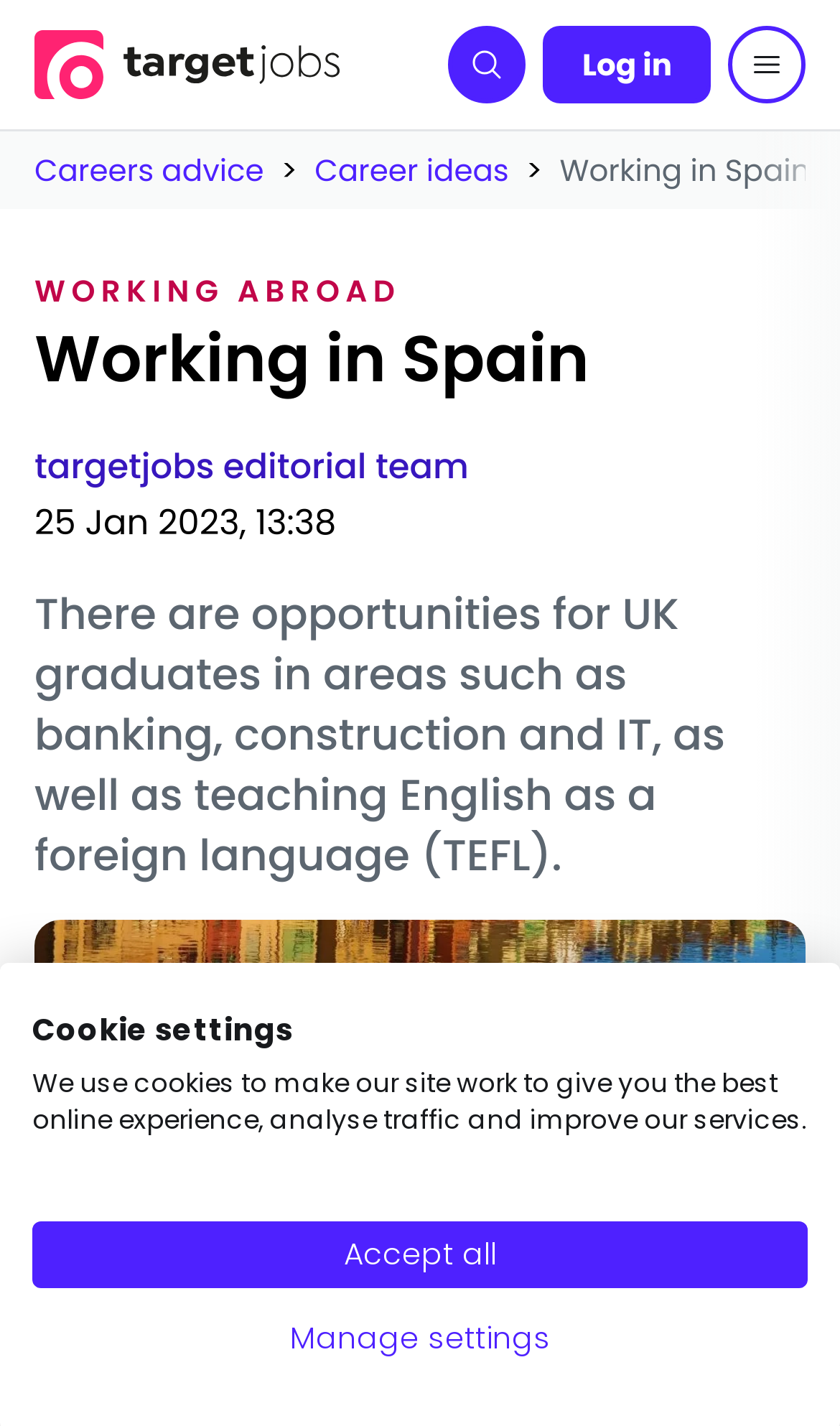Identify the bounding box coordinates of the element that should be clicked to fulfill this task: "Log in to the website". The coordinates should be provided as four float numbers between 0 and 1, i.e., [left, top, right, bottom].

[0.647, 0.018, 0.846, 0.073]